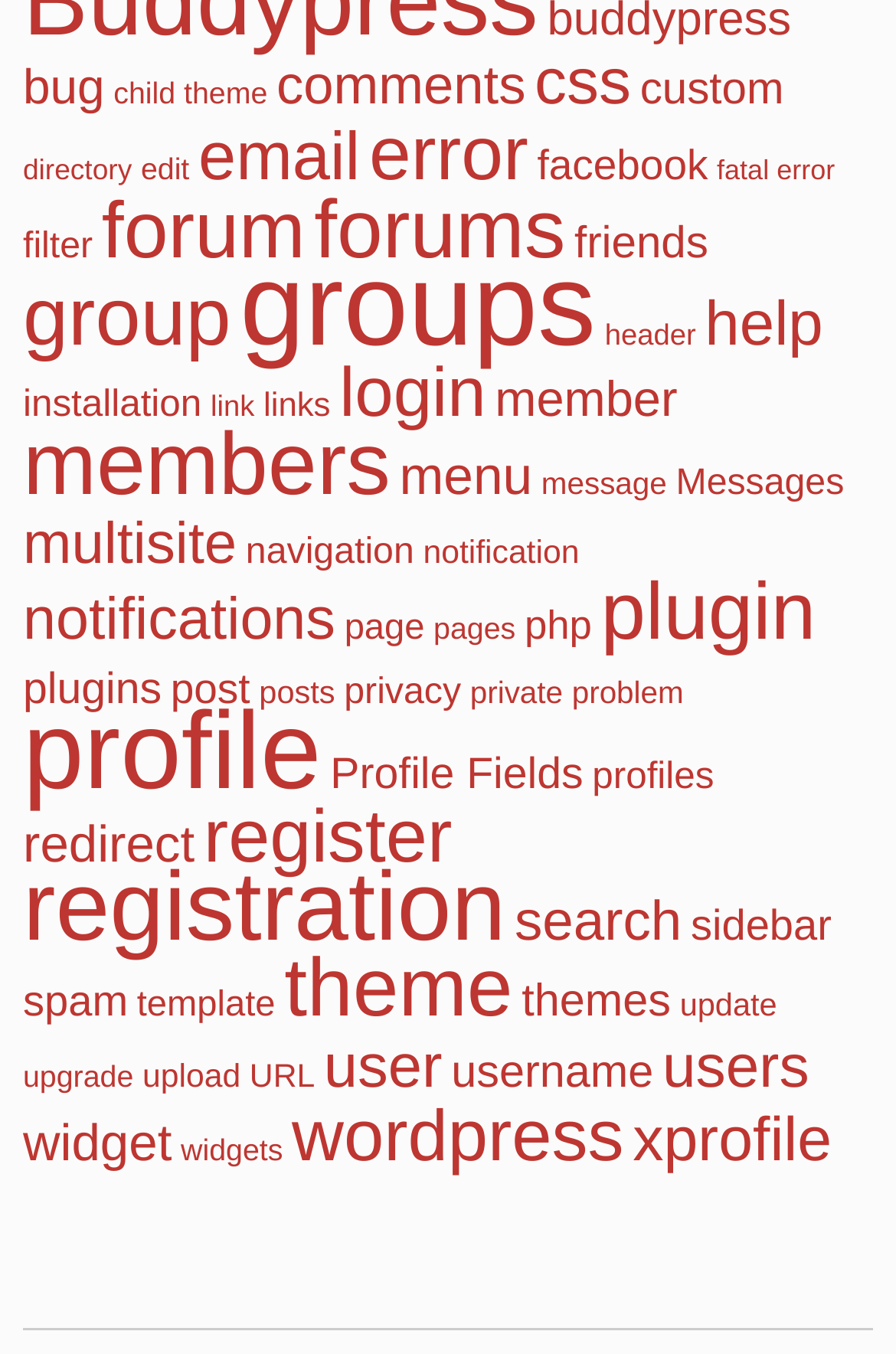Determine the bounding box coordinates of the clickable element to complete this instruction: "check comments". Provide the coordinates in the format of four float numbers between 0 and 1, [left, top, right, bottom].

[0.309, 0.041, 0.587, 0.085]